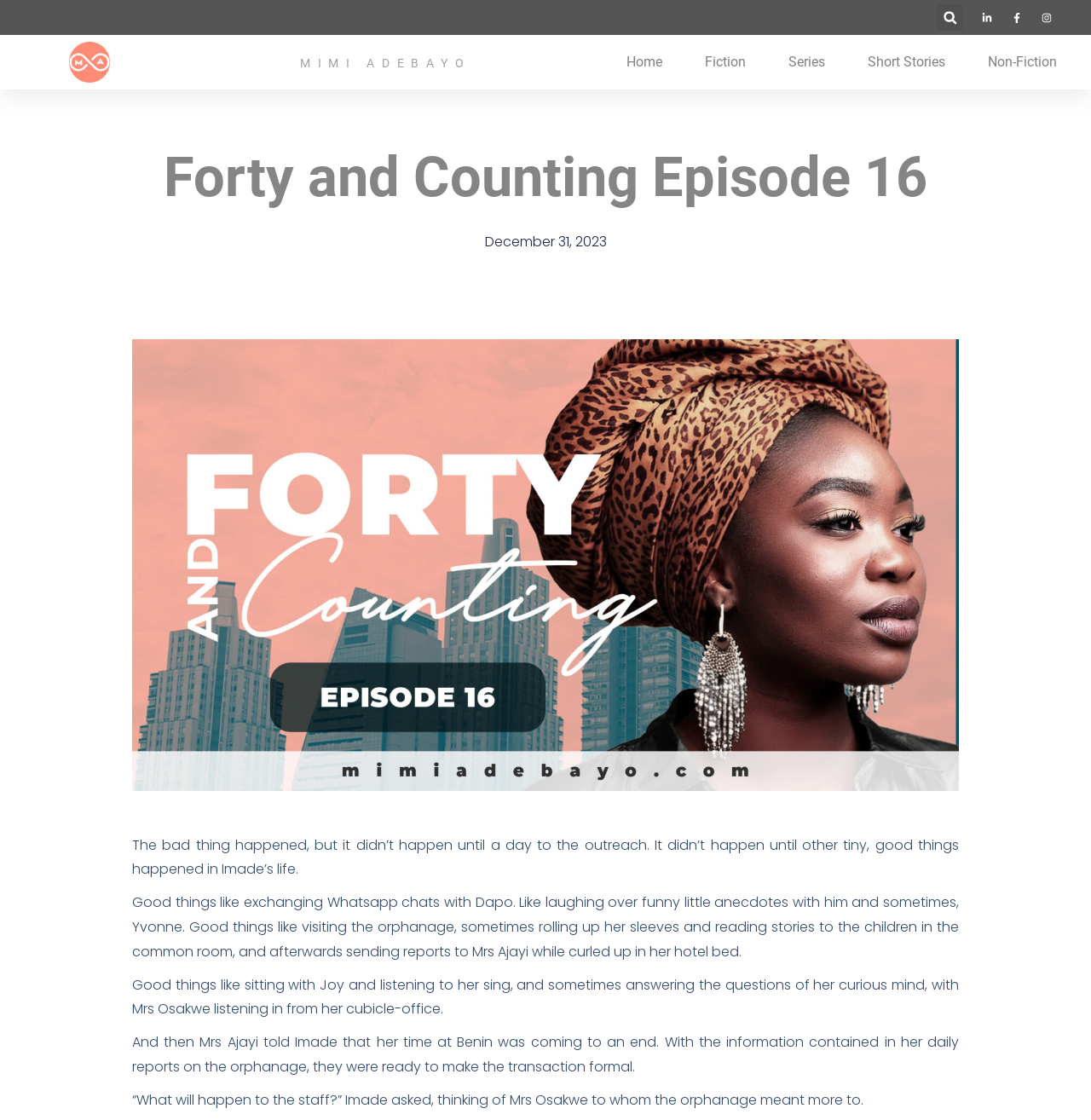Using the image as a reference, answer the following question in as much detail as possible:
What is the date of the episode?

I determined the answer by looking at the link 'December 31, 2023' which indicates the date of the episode.